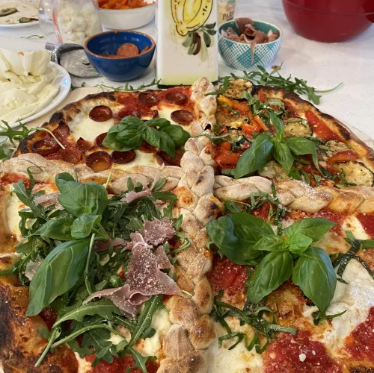List and describe all the prominent features within the image.

A deliciously crafted pizza showcases a unique design divided into quadrants, each featuring a different assortment of toppings. The crust is perfectly baked, forming a golden edge that hints at a crispy texture. One quadrant is topped with pepperoni slices and freshly picked basil leaves, while another showcases vibrant, roasted vegetables, adding a colorful touch. In the center, a braided pastry crust enhances the visual appeal and hints at a delightful texture. The final section includes more basil and perhaps a sprinkle of prosciutto, completing this artistic culinary creation.

Surrounding the pizza, various fresh ingredients and dishes can be seen, suggesting an inviting atmosphere for a family gathering or a pizza night with friends. The arrangement of a bowl filled with toppings and a bottle with a cheerful yellow design in the background adds to the warmth of the scene, embodying the joy of cooking and sharing delicious meals with loved ones.